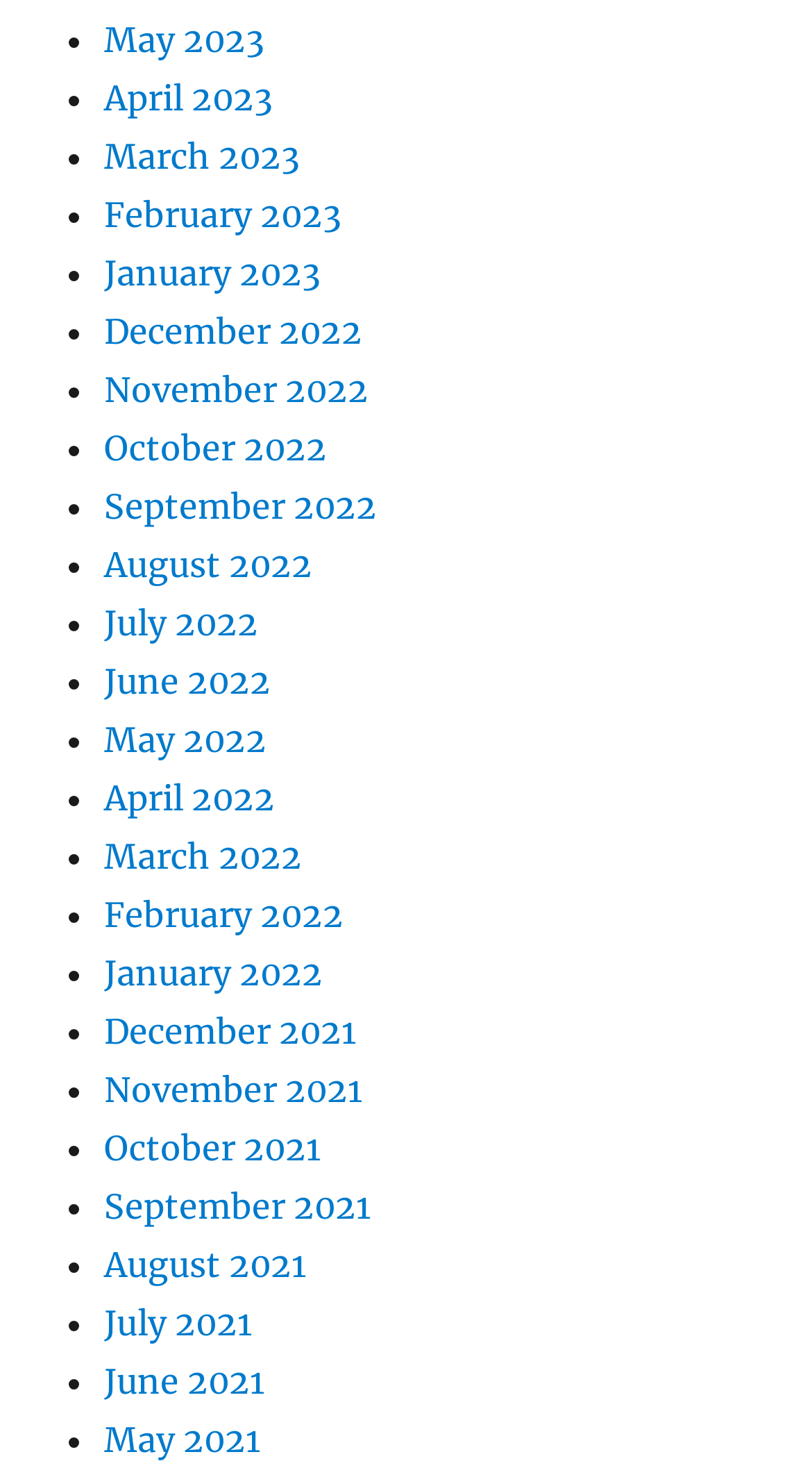Please provide a comprehensive response to the question based on the details in the image: What is the format of the month links?

I looked at the links on the webpage and found that each link is in the format 'Month YYYY', where 'Month' is the name of the month and 'YYYY' is the year, such as 'May 2023' or 'June 2021'.